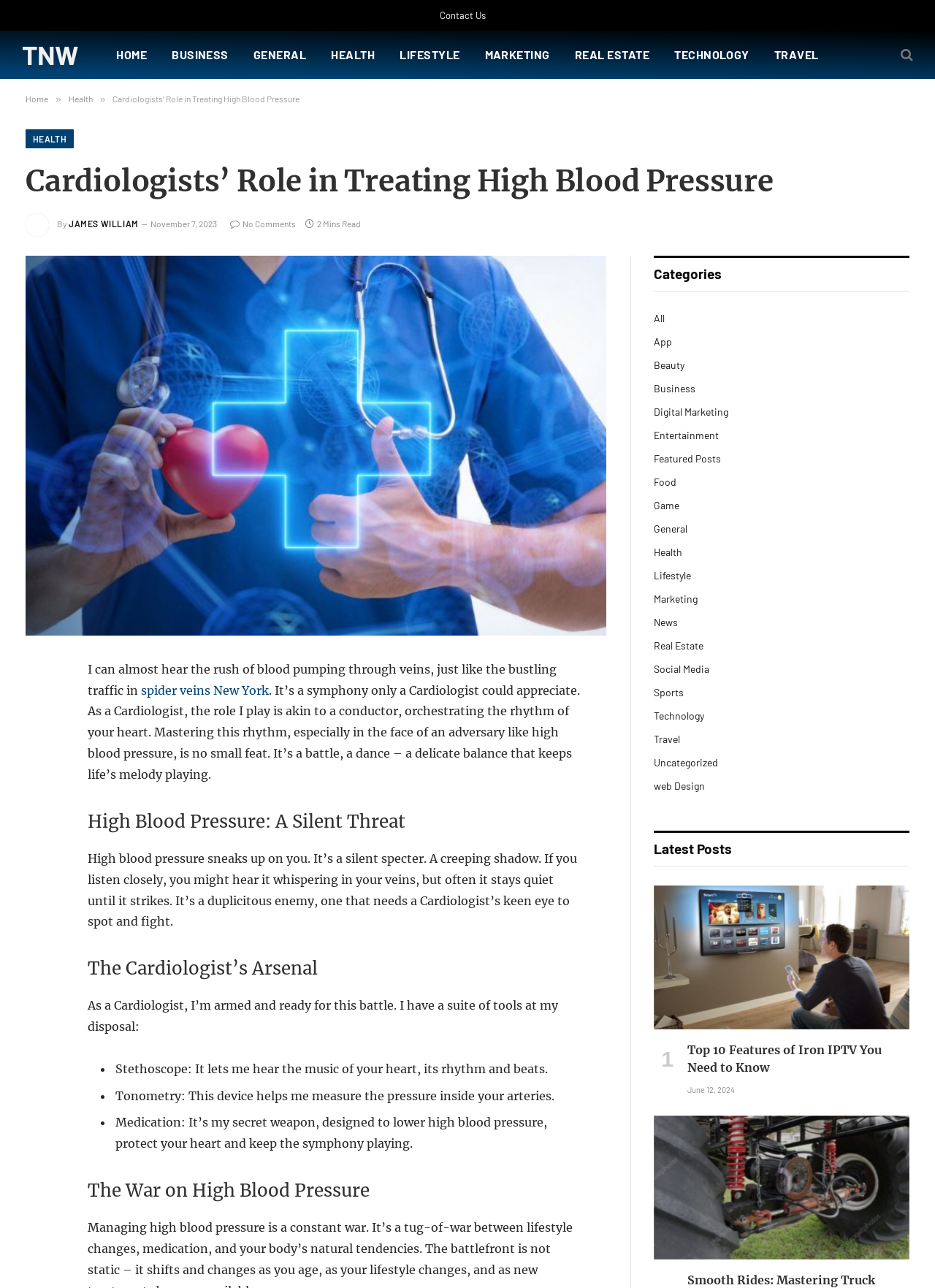Answer the following in one word or a short phrase: 
What is the category of the article 'Top 10 Features of Iron IPTV You Need to Know'?

Uncategorized